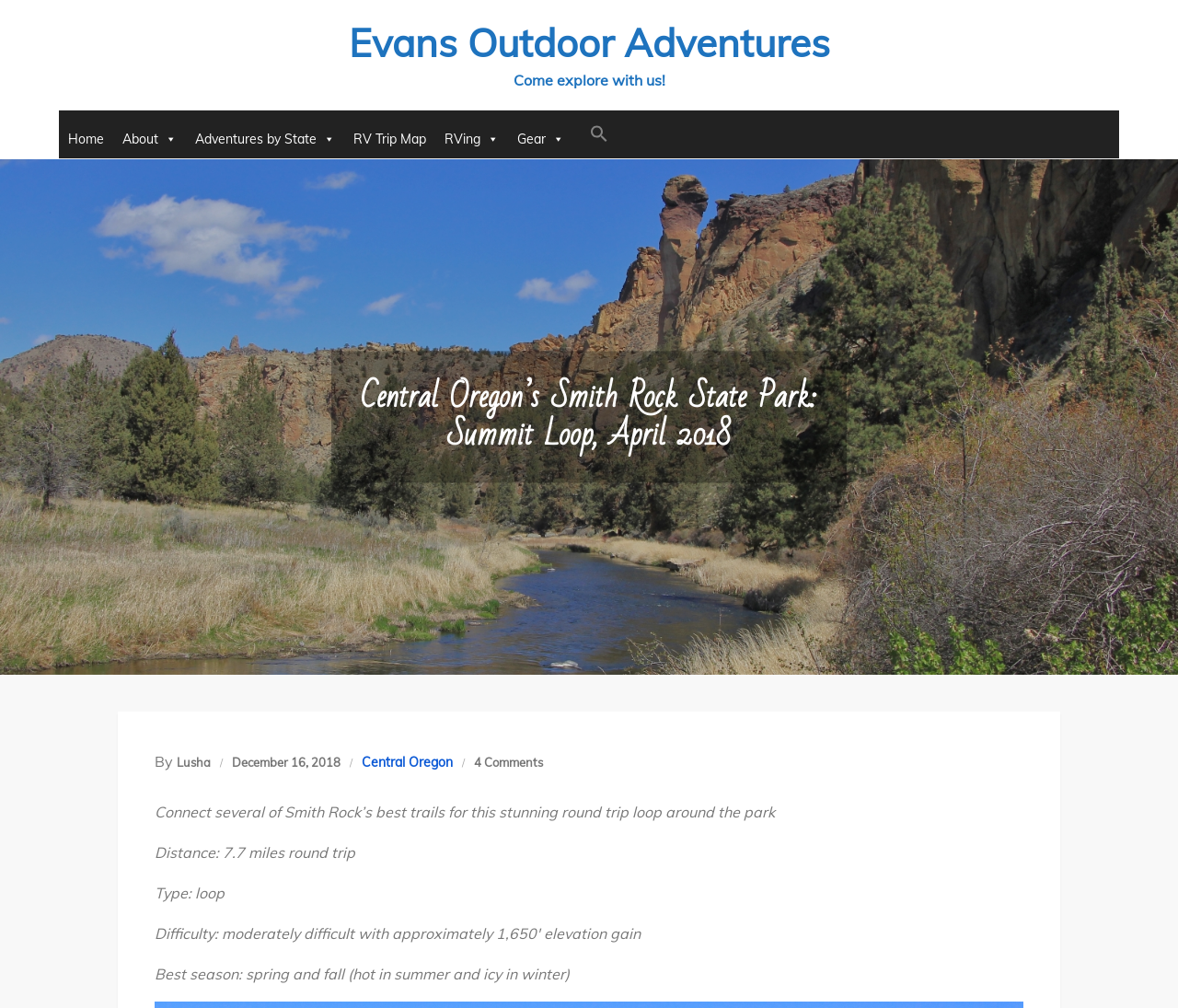Summarize the webpage with intricate details.

The webpage is about Central Oregon's Smith Rock State Park, specifically the Summit Loop trail, and is part of the Evans Outdoor Adventures website. At the top, there is a heading with the website's name, "Evans Outdoor Adventures", accompanied by a link to the website. Below this, there is a short phrase "Come explore with us!".

To the right of the website's name, there is a primary navigation menu with links to various sections of the website, including "Home", "About", "Adventures by State", "RV Trip Map", "RVing", "Gear", and a search icon link with a small search icon image.

Below the navigation menu, there is a main heading that reads "Central Oregon’s Smith Rock State Park: Summit Loop, April 2018". This heading is followed by information about the article, including the author's name, "Lusha", the date "December 16, 2018", and a link to "Central Oregon".

The main content of the webpage describes the Summit Loop trail, including a brief summary, distance, type, difficulty, and best season to visit. There is also a link to comments on the article, with 4 comments currently.